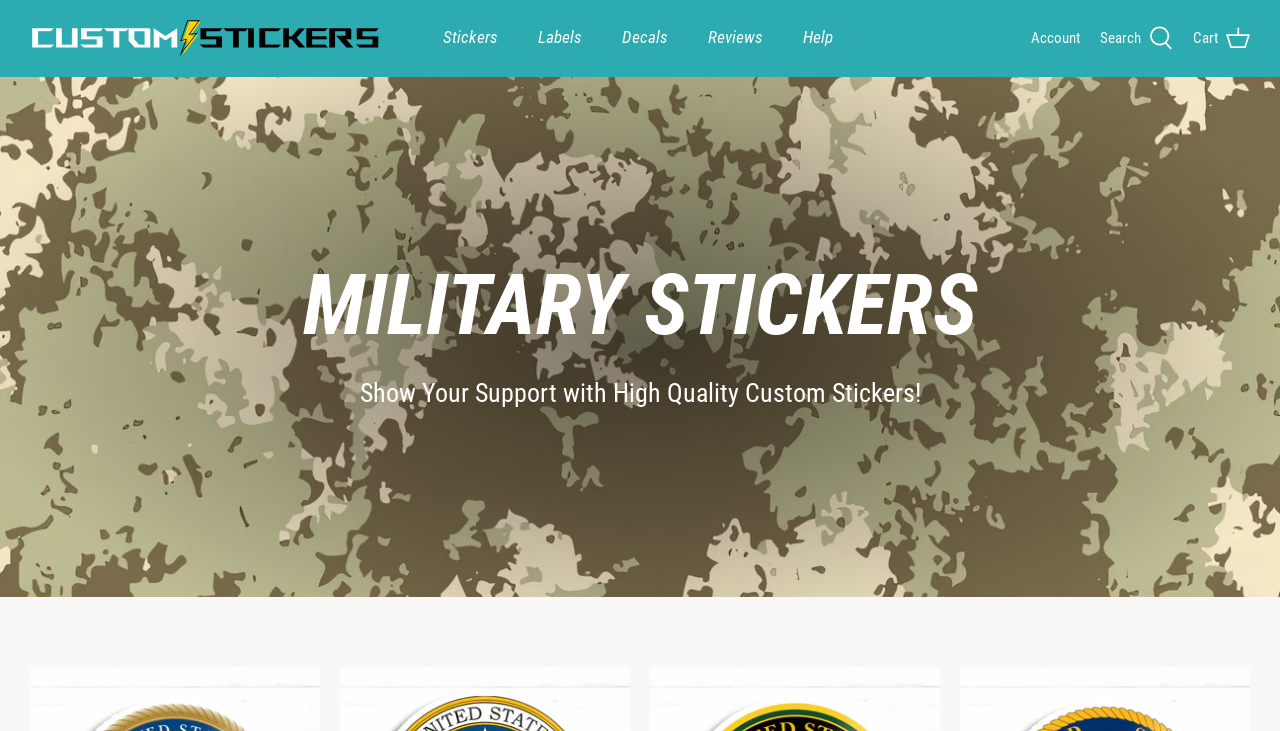Identify the bounding box coordinates necessary to click and complete the given instruction: "Check the 'eNewsletter'".

None